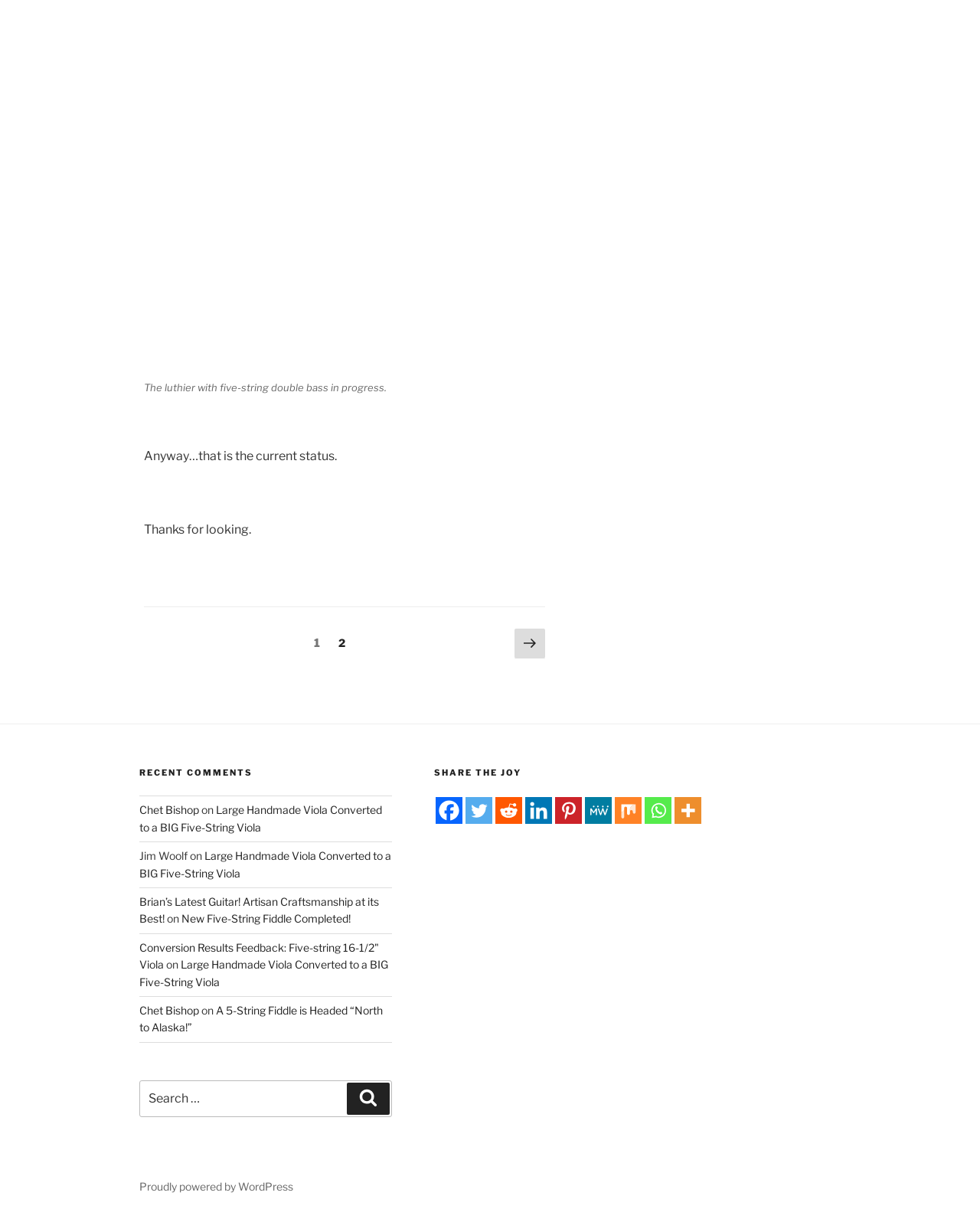Provide a brief response using a word or short phrase to this question:
What is the recent comments section about?

Comments on posts